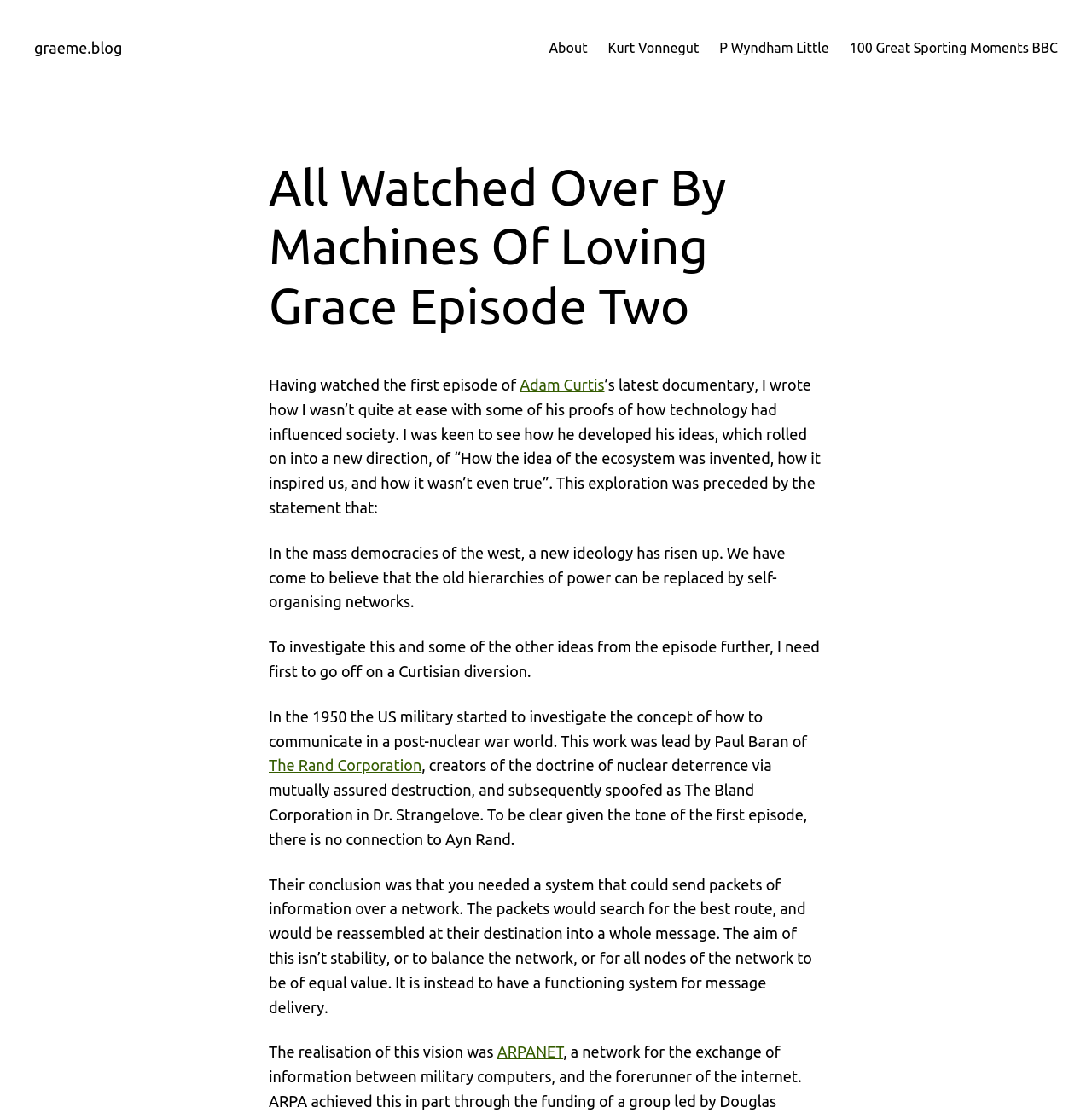Please provide a one-word or phrase answer to the question: 
What is the topic of the first episode of the documentary series?

Technology's influence on society